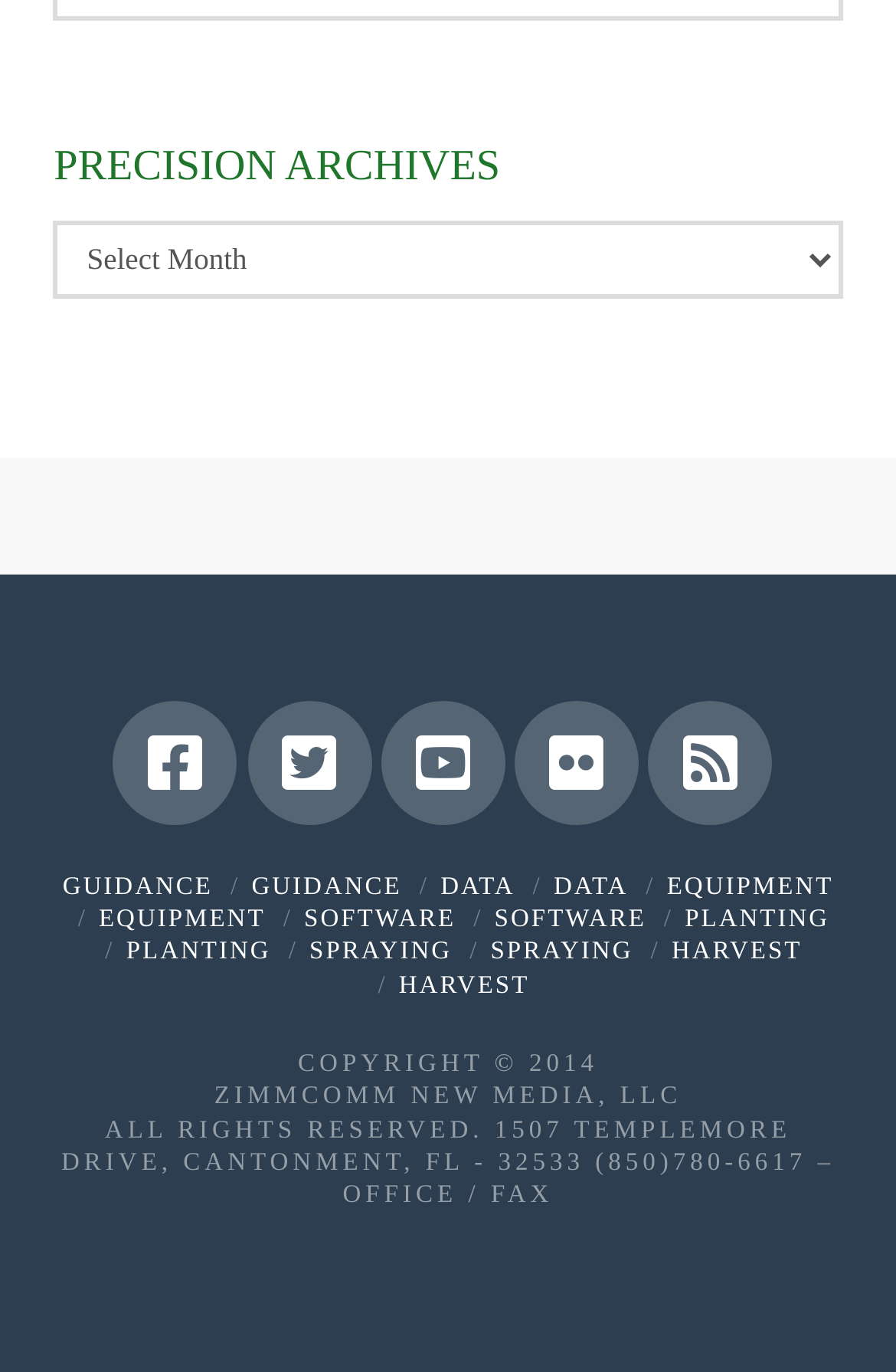Please provide a one-word or phrase answer to the question: 
How many social media links are available?

5